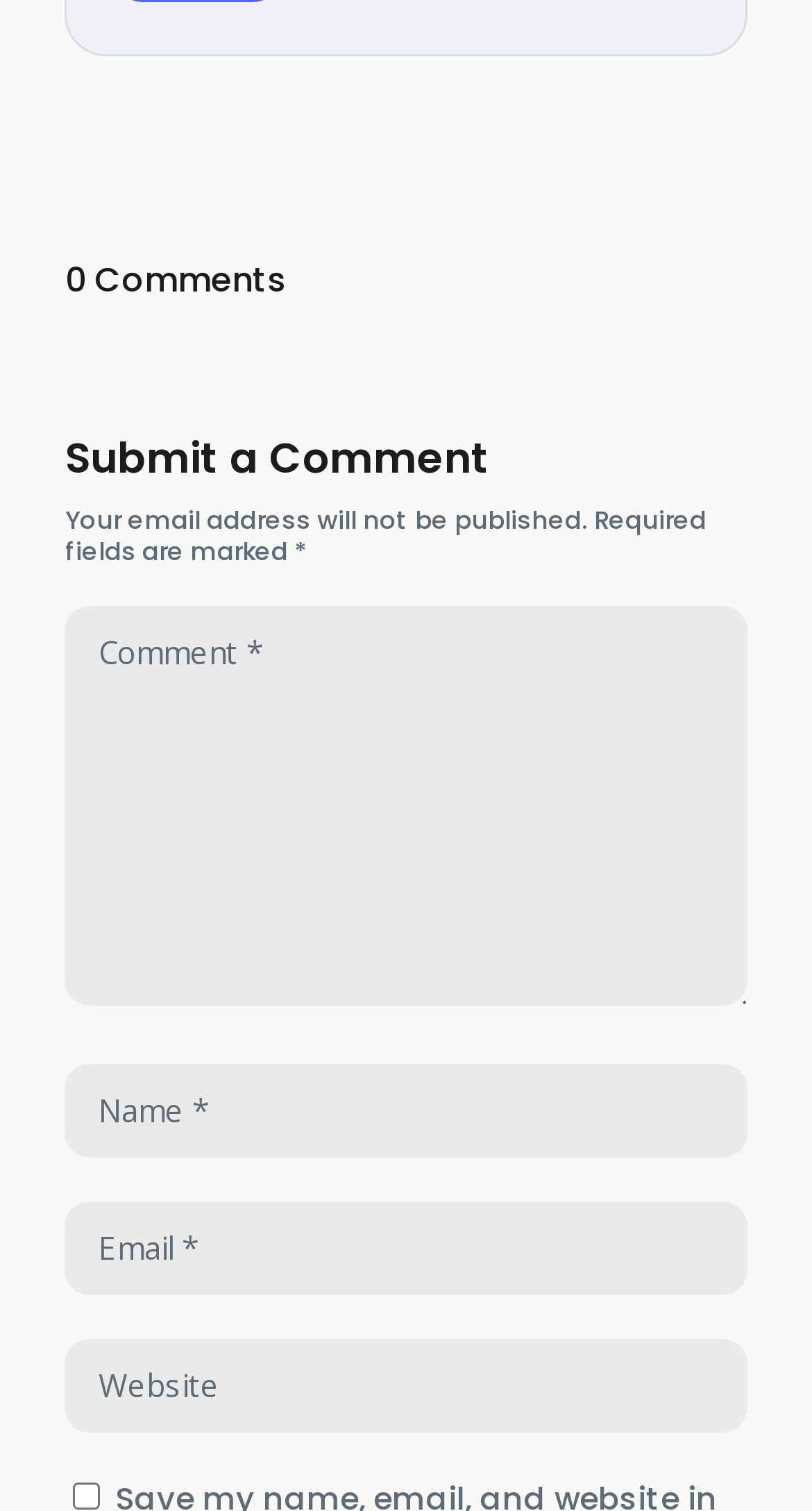Locate the bounding box for the described UI element: "input value="Website" name="url"". Ensure the coordinates are four float numbers between 0 and 1, formatted as [left, top, right, bottom].

[0.08, 0.886, 0.92, 0.948]